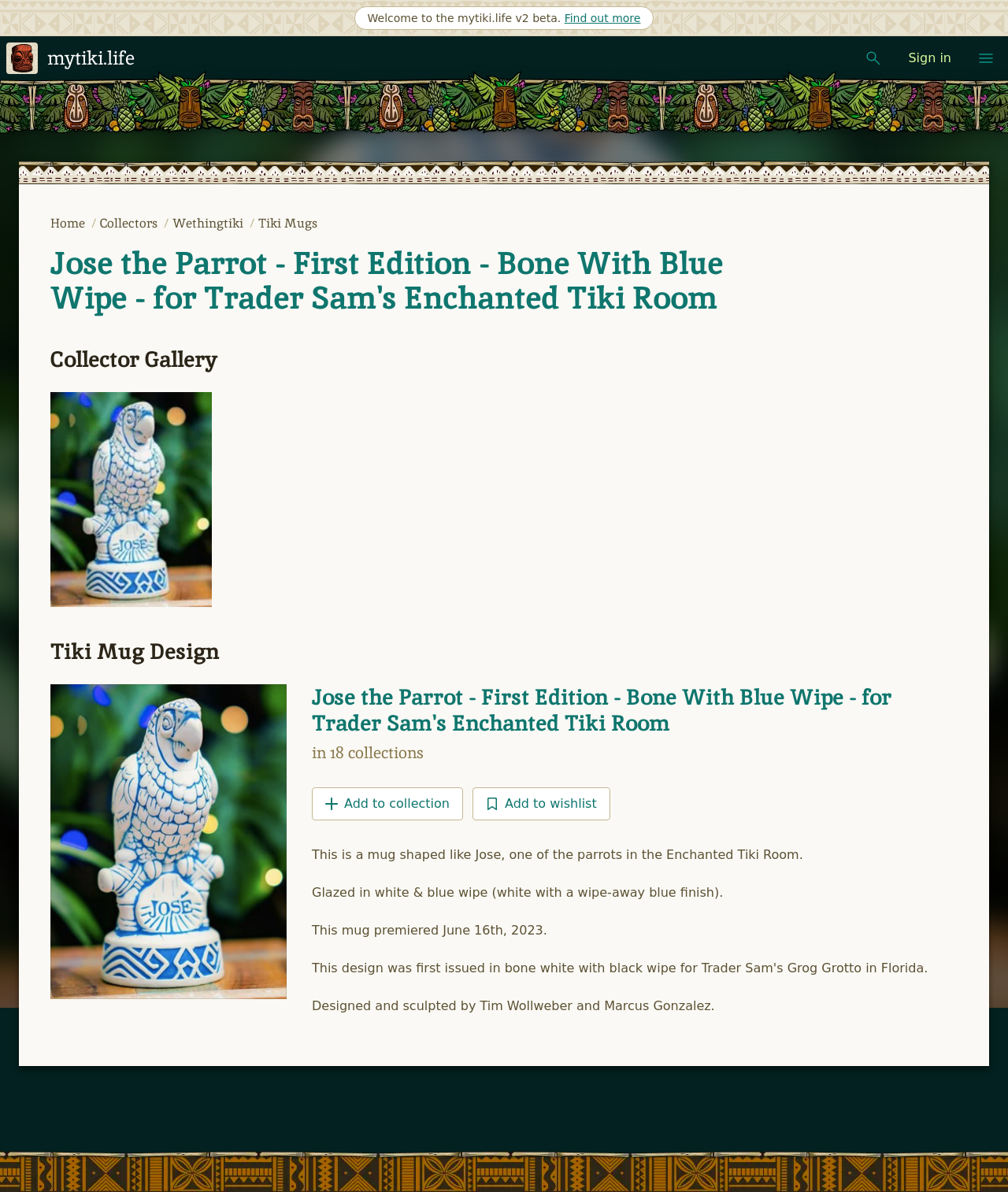Please identify the bounding box coordinates for the region that you need to click to follow this instruction: "Check recent comments".

None